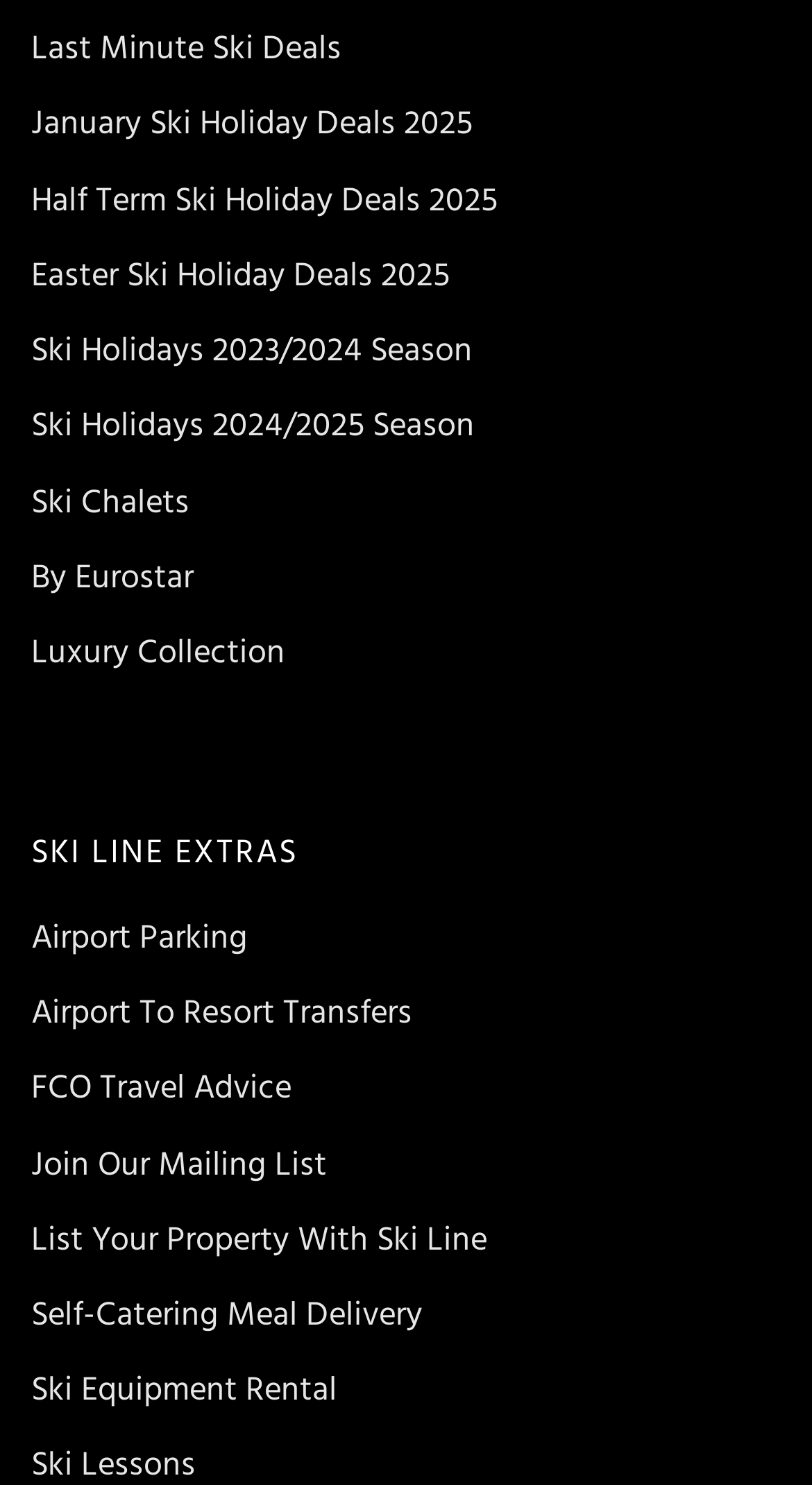Please determine the bounding box coordinates of the area that needs to be clicked to complete this task: 'Book a last minute ski deal'. The coordinates must be four float numbers between 0 and 1, formatted as [left, top, right, bottom].

[0.038, 0.013, 0.962, 0.053]